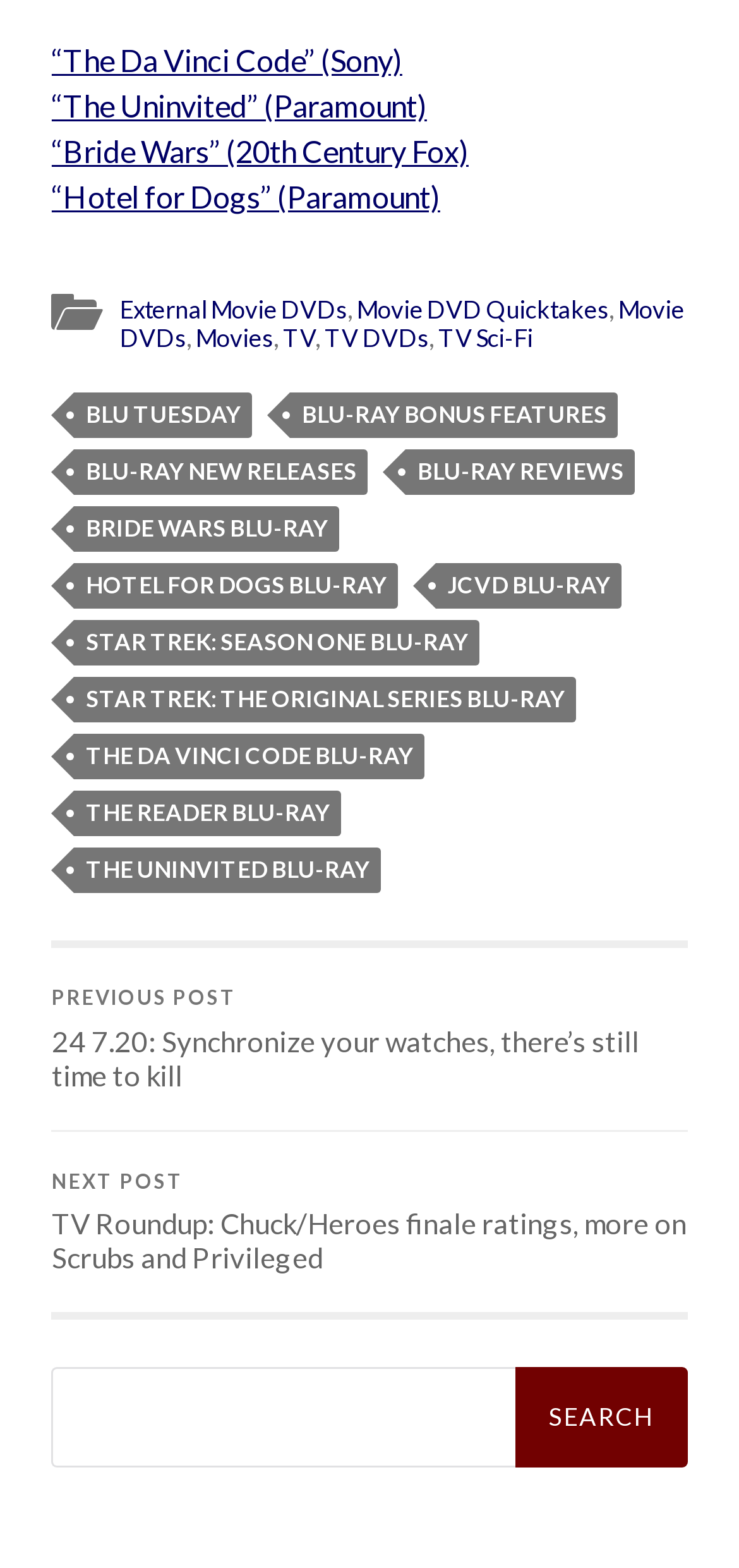Please locate the bounding box coordinates of the element that should be clicked to complete the given instruction: "Discover how to start working out".

None